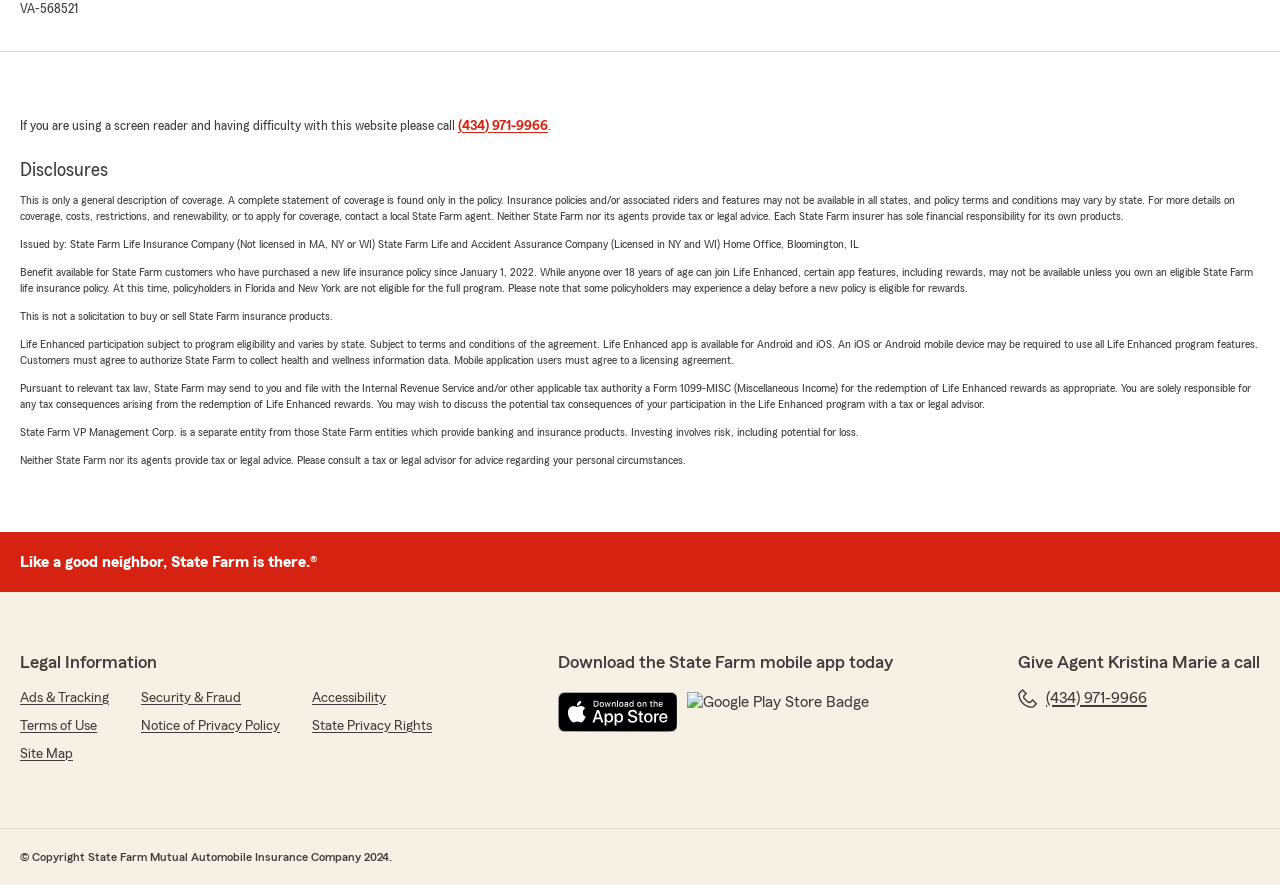What is the name of the agent to contact?
Respond with a short answer, either a single word or a phrase, based on the image.

Kristina Marie